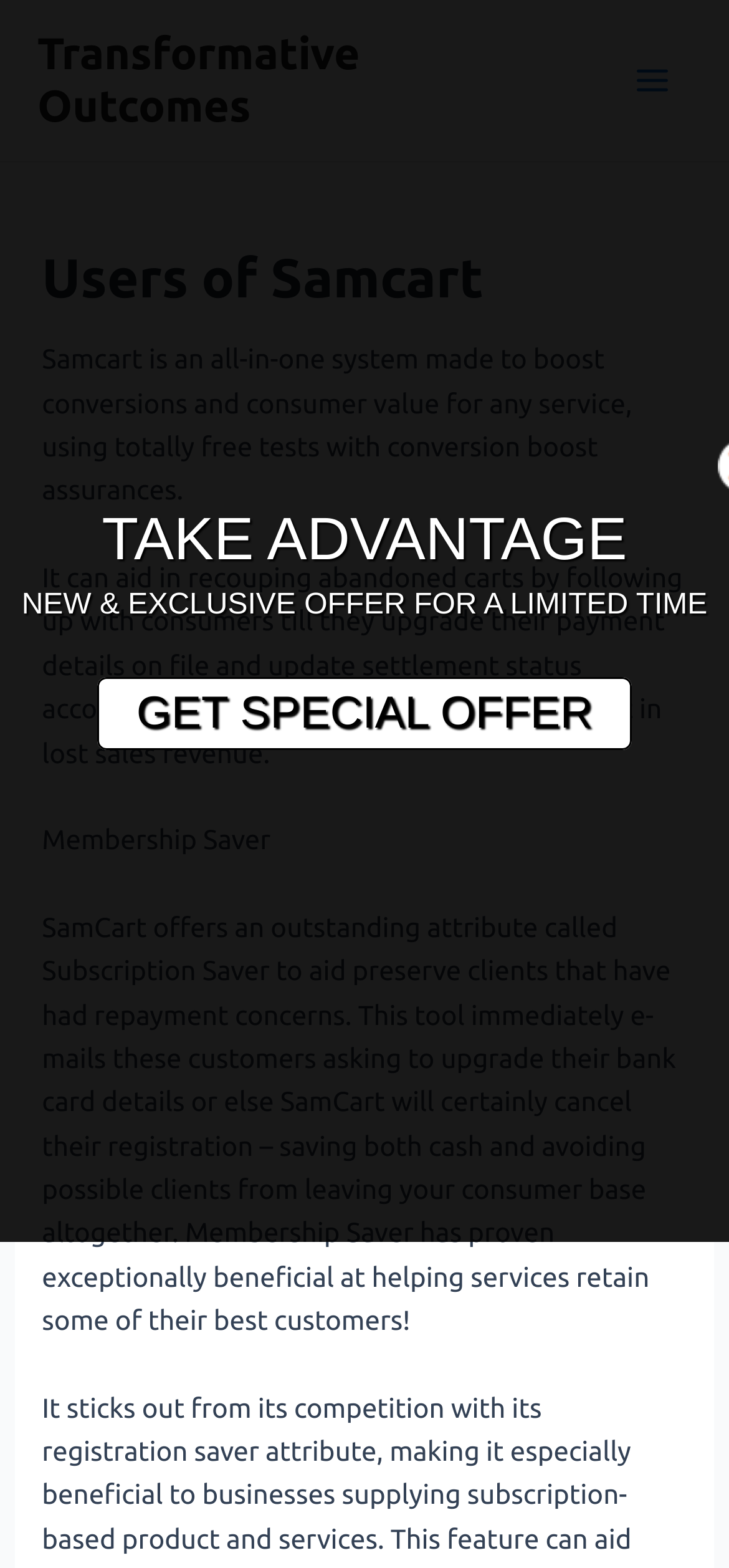What is Membership Saver?
Answer the question based on the image using a single word or a brief phrase.

Tool to preserve clients